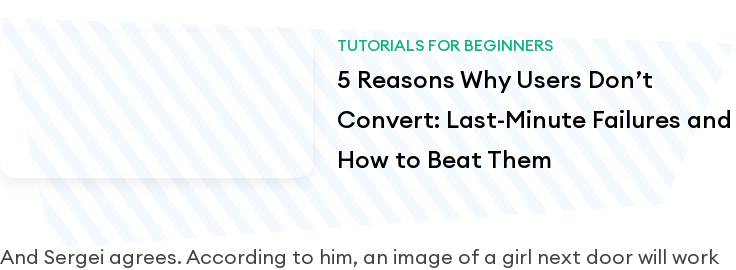What type of imagery is suggested to yield better results?
Give a thorough and detailed response to the question.

According to the caption, using relatable imagery, such as images of 'the girl next door', is suggested to yield better results than traditional model imagery, as highlighted by a contributor named Sergei.